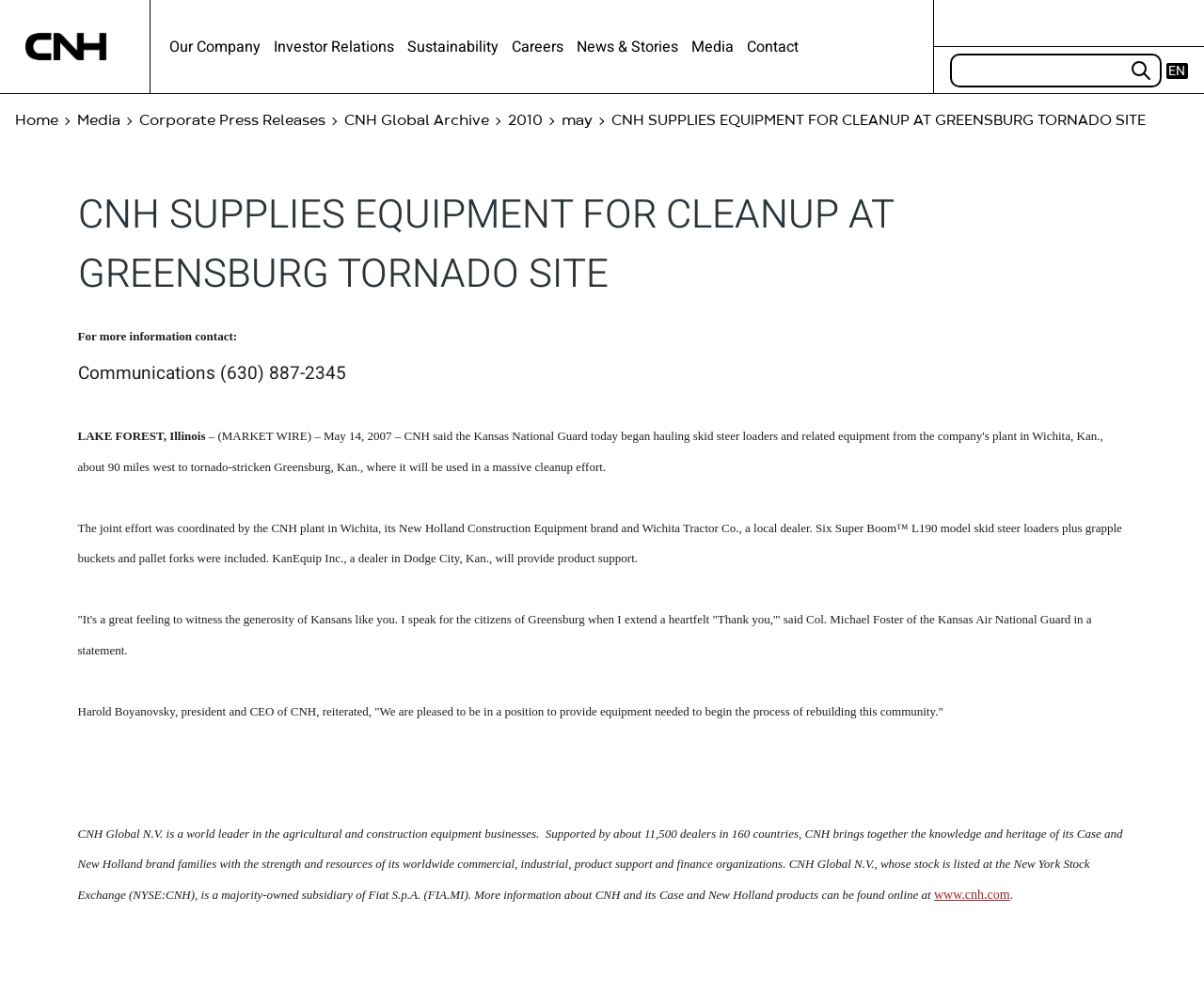Determine the coordinates of the bounding box that should be clicked to complete the instruction: "Click the 'Our Company' button". The coordinates should be represented by four float numbers between 0 and 1: [left, top, right, bottom].

[0.141, 0.035, 0.216, 0.057]